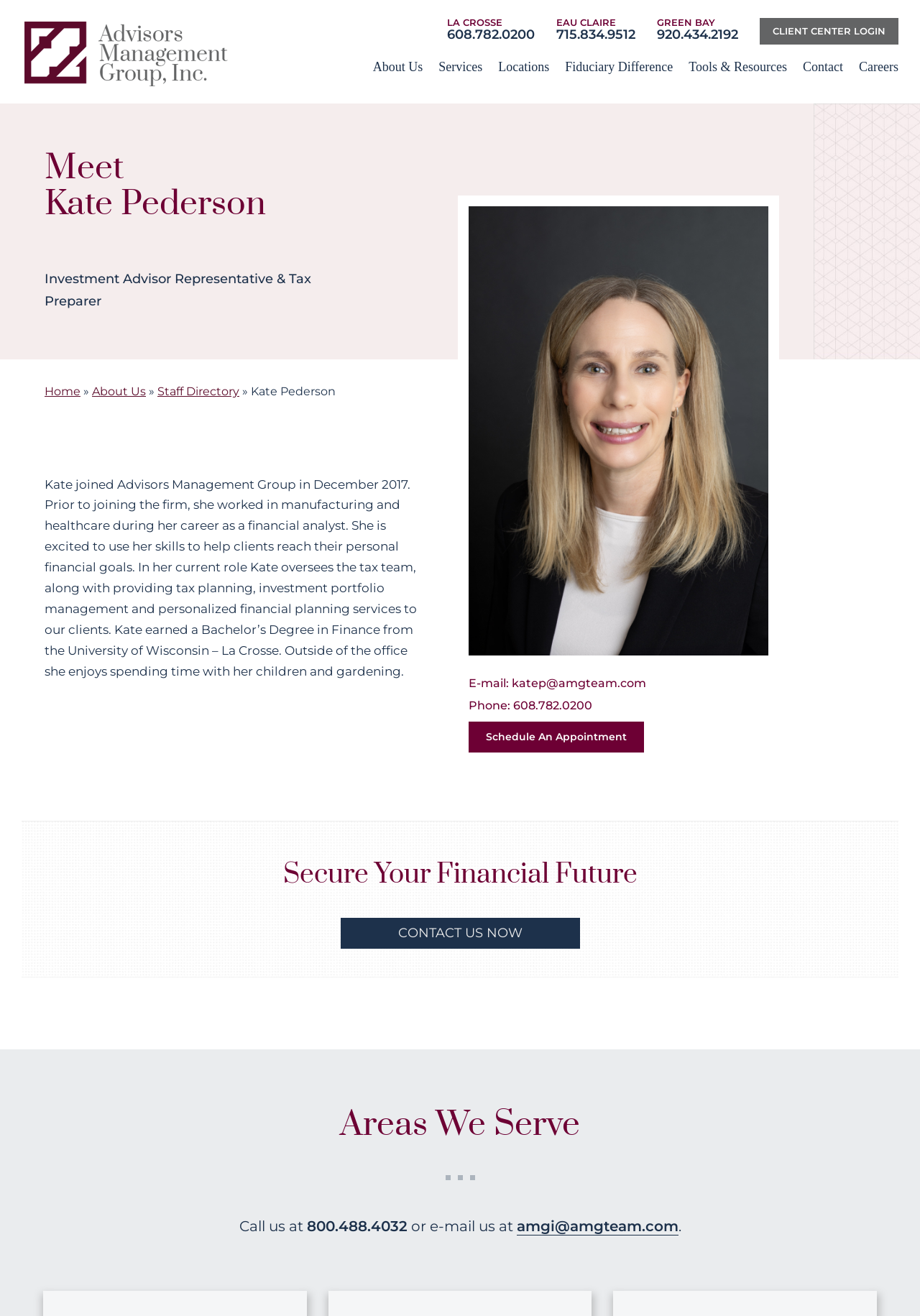Determine the bounding box for the UI element described here: "Contact".

[0.866, 0.046, 0.923, 0.056]